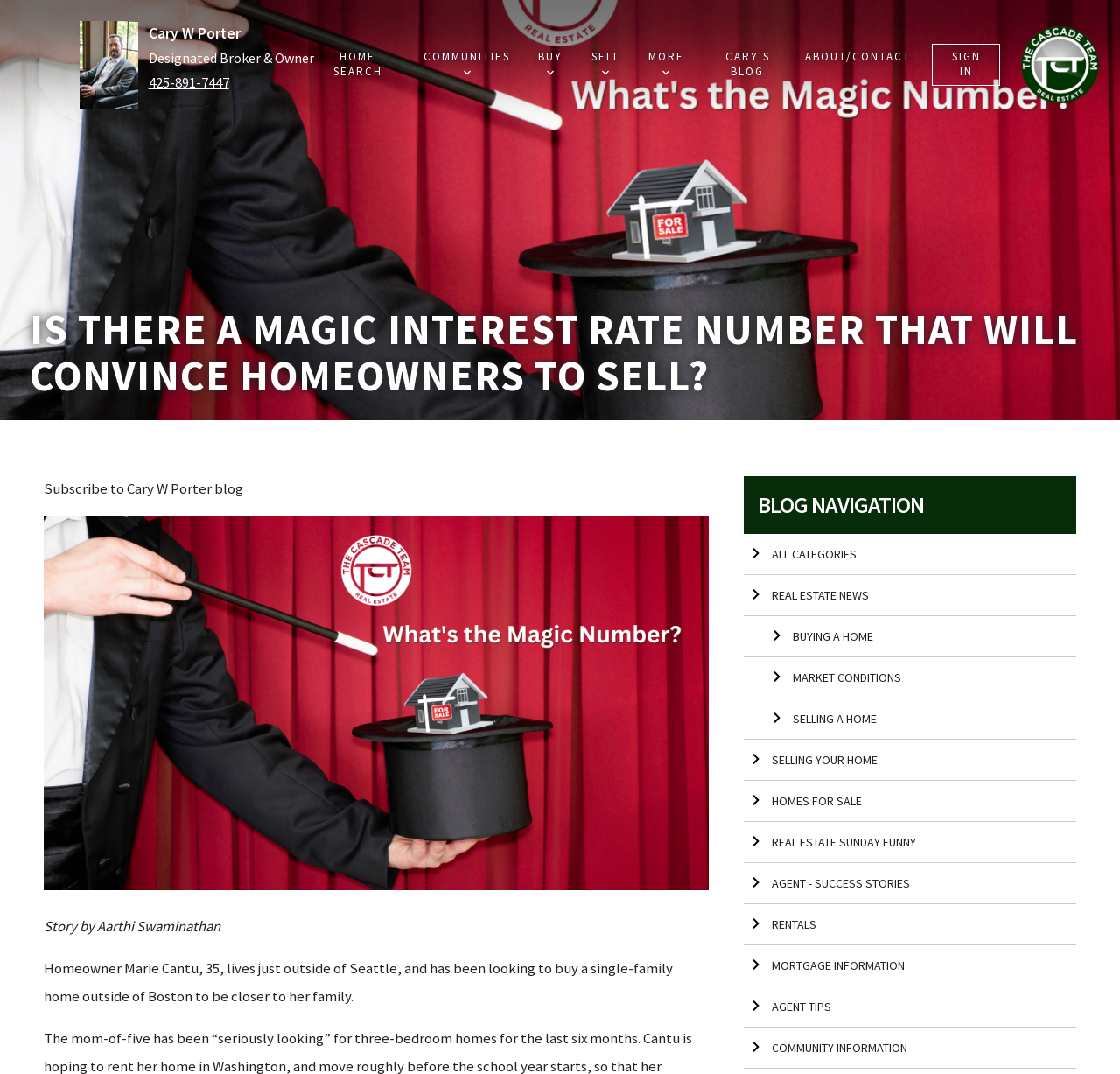Give a succinct answer to this question in a single word or phrase: 
What is the name of the blog author?

Cary W Porter